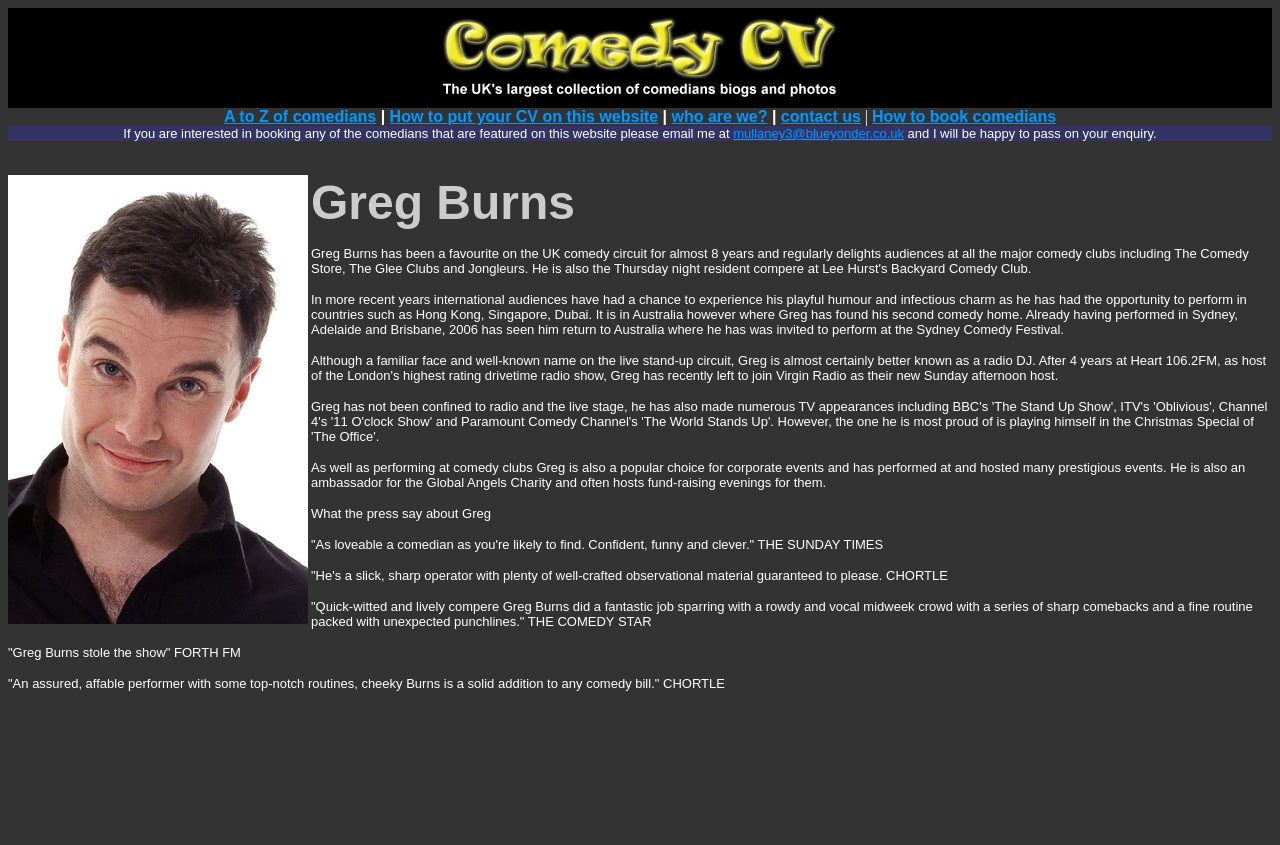Use a single word or phrase to answer this question: 
What is the purpose of this website?

Comedians biographies and photos